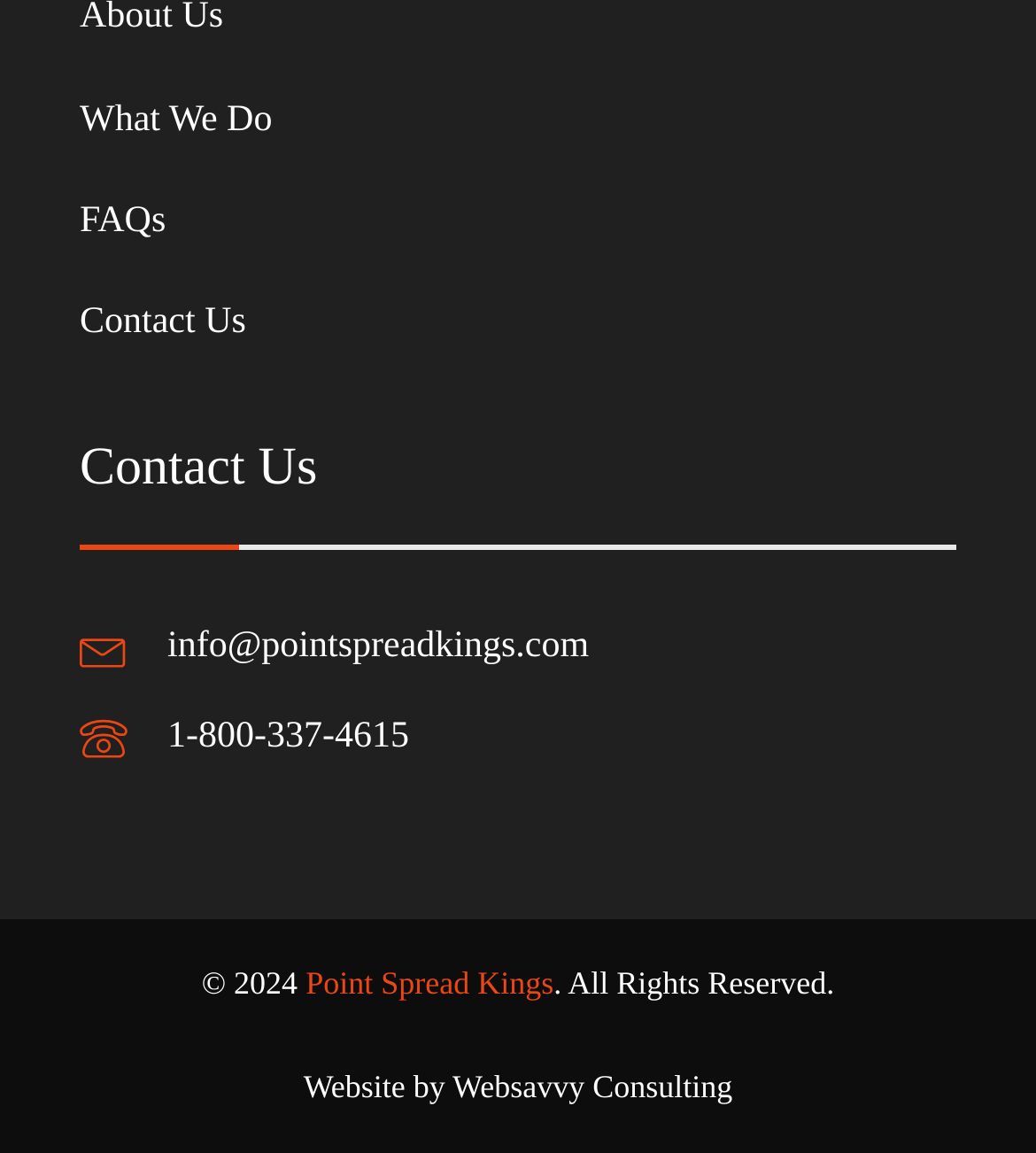Who designed the website?
Refer to the image and provide a one-word or short phrase answer.

Websavvy Consulting